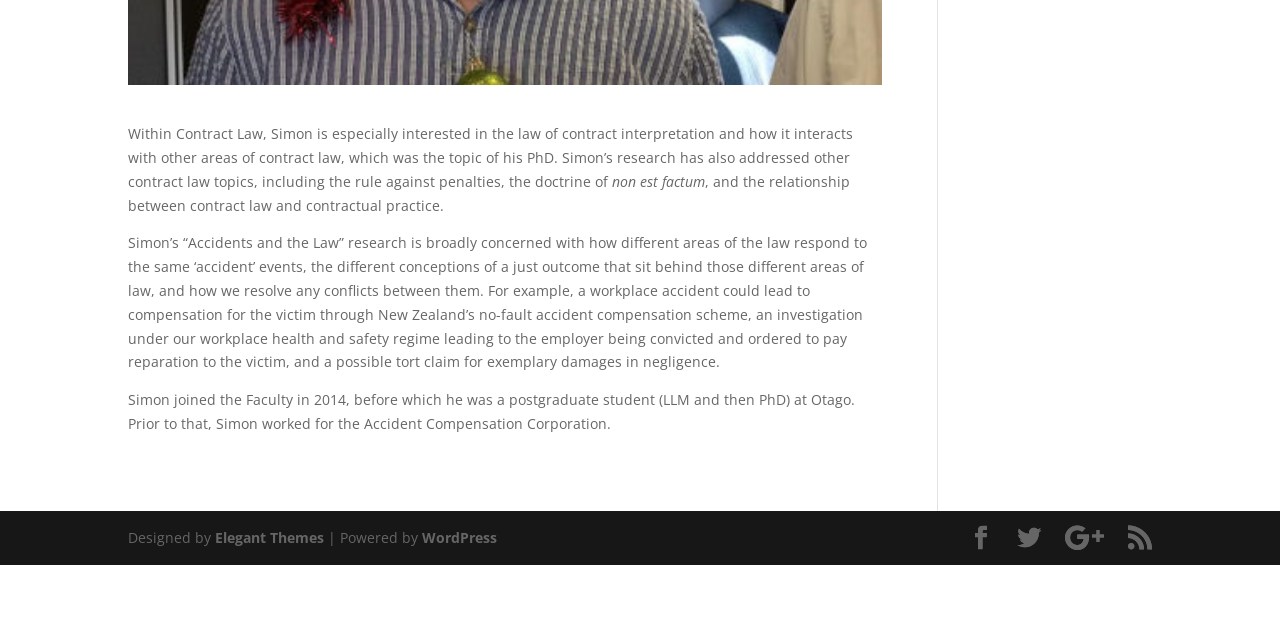Predict the bounding box of the UI element based on this description: "RSS".

[0.881, 0.822, 0.9, 0.86]